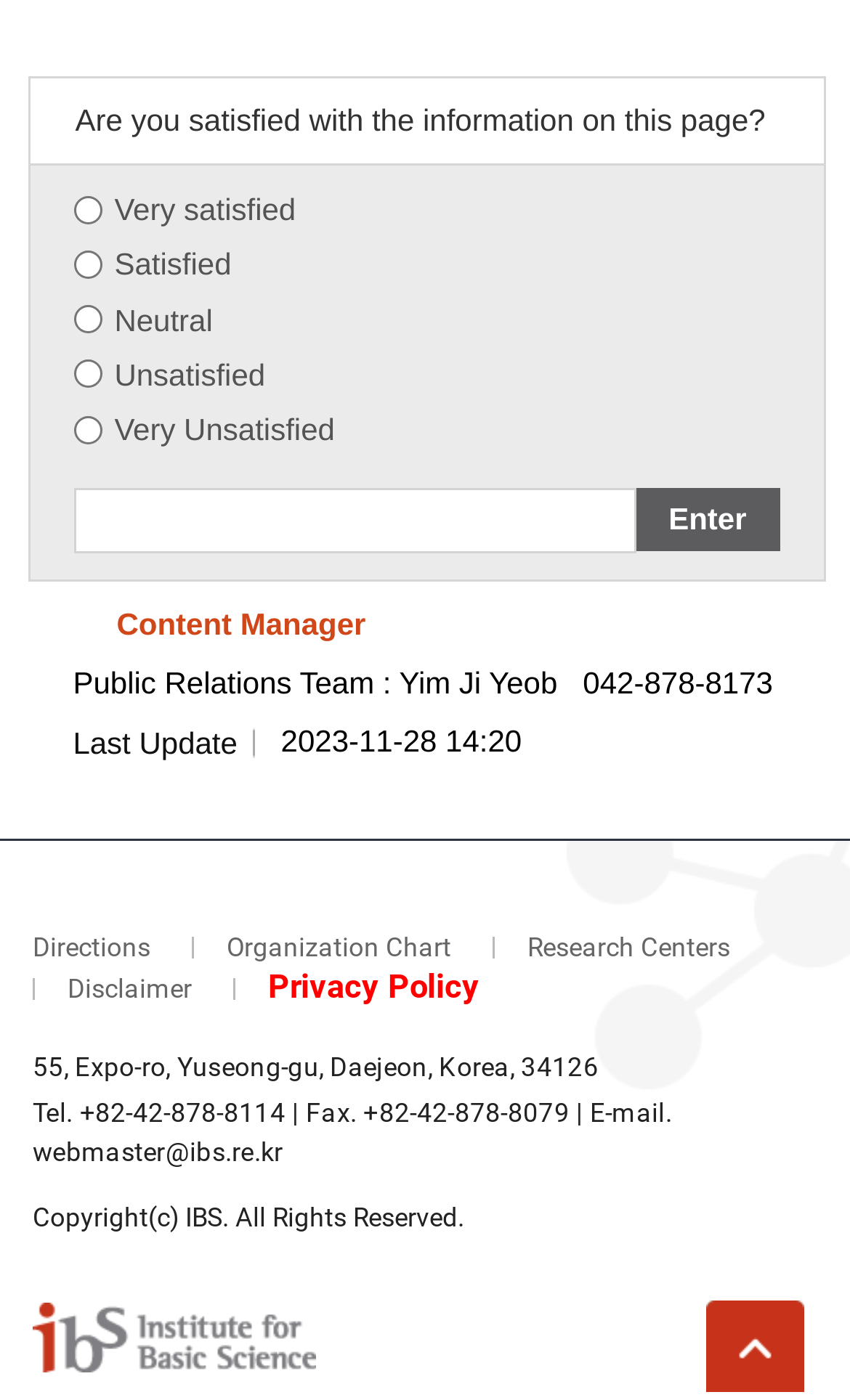Who is the contact person for Public Relations?
Look at the image and provide a detailed response to the question.

The webpage has a section with contact information, and according to the StaticText element, the contact person for Public Relations is Yim Ji Yeob with phone number 042-878-8173.